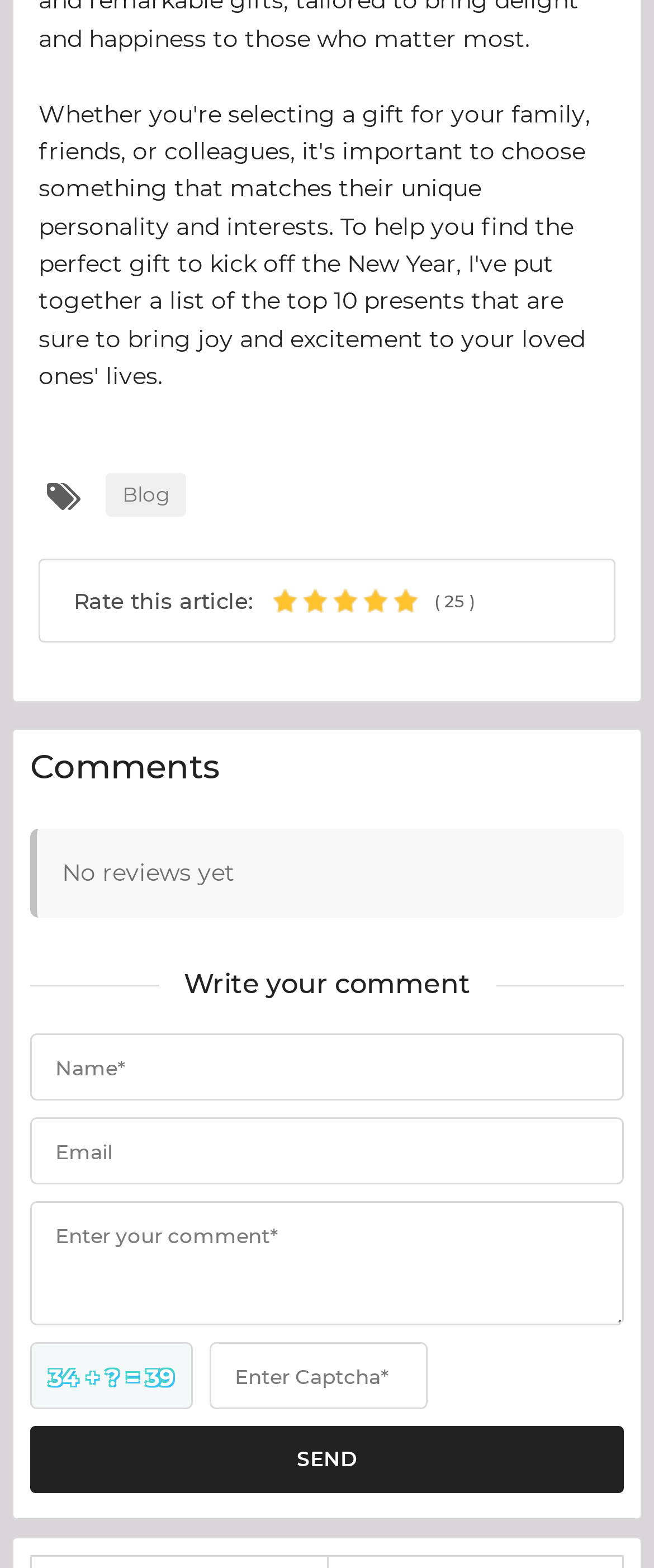Provide your answer in a single word or phrase: 
What is the button at the bottom of the comment section for?

To send a comment